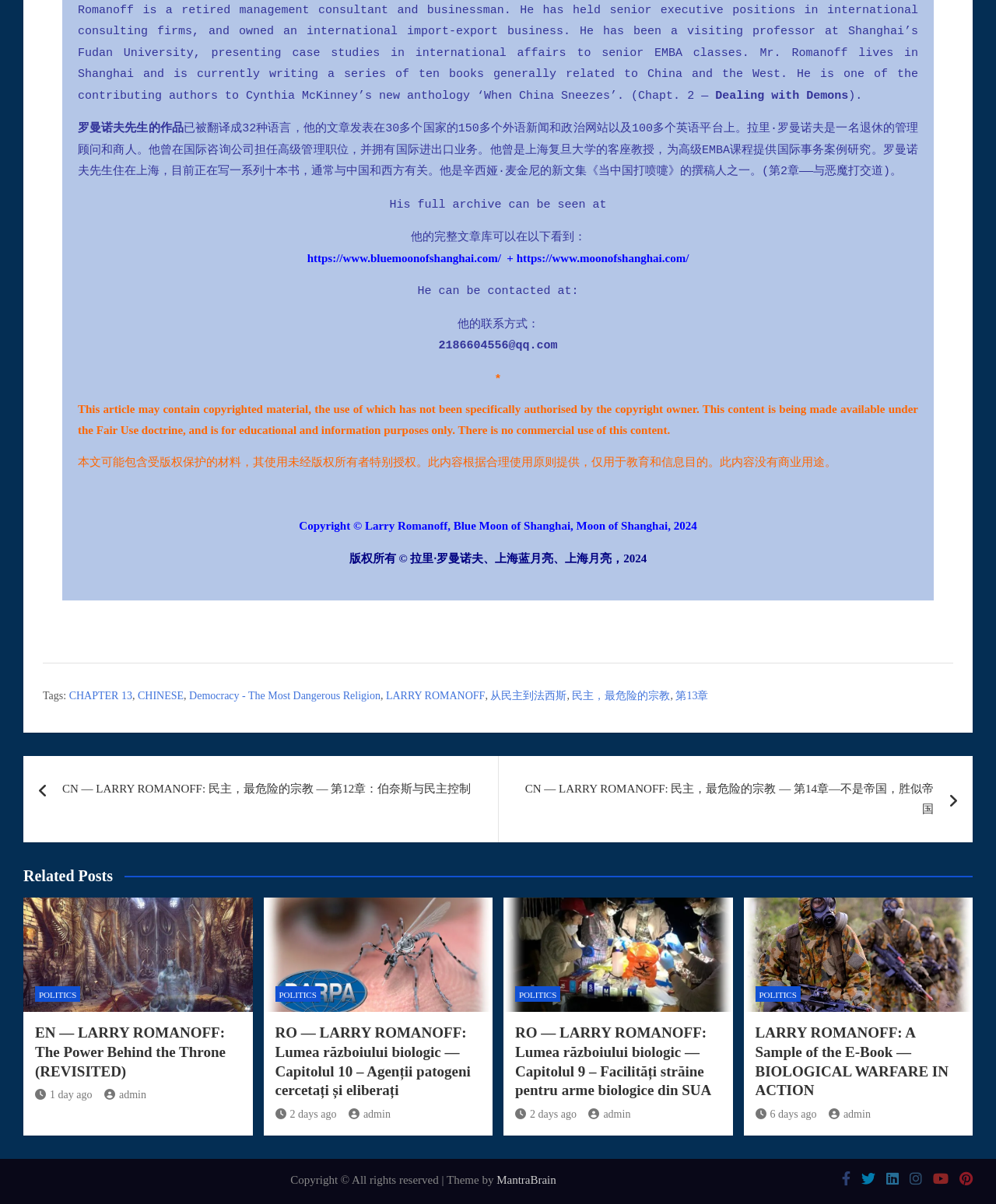Determine the bounding box coordinates for the area you should click to complete the following instruction: "Click the link to Larry Romanoff's full archive".

[0.308, 0.209, 0.503, 0.22]